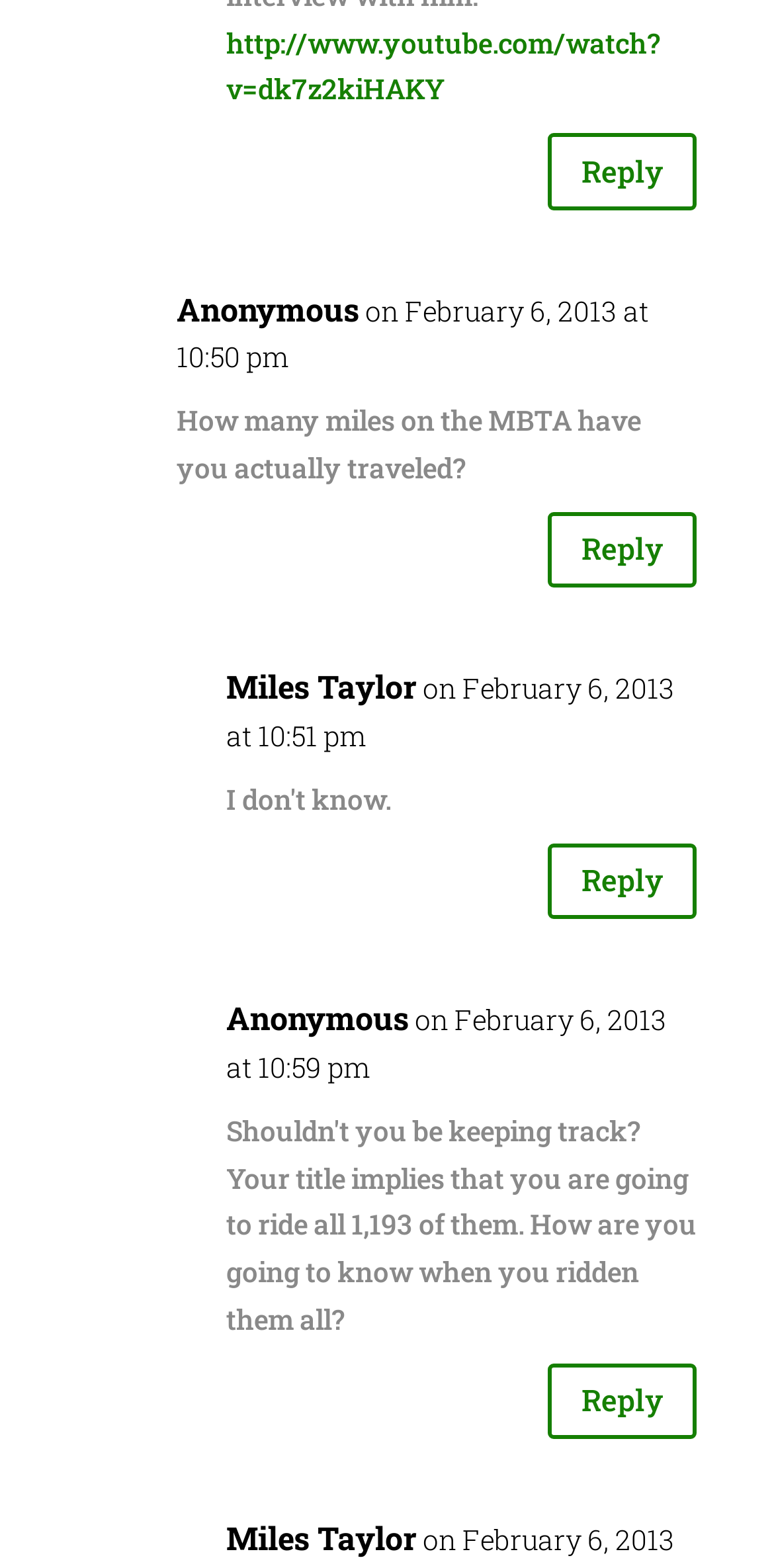Pinpoint the bounding box coordinates of the clickable area necessary to execute the following instruction: "View the comment by Anonymous". The coordinates should be given as four float numbers between 0 and 1, namely [left, top, right, bottom].

[0.228, 0.256, 0.828, 0.31]